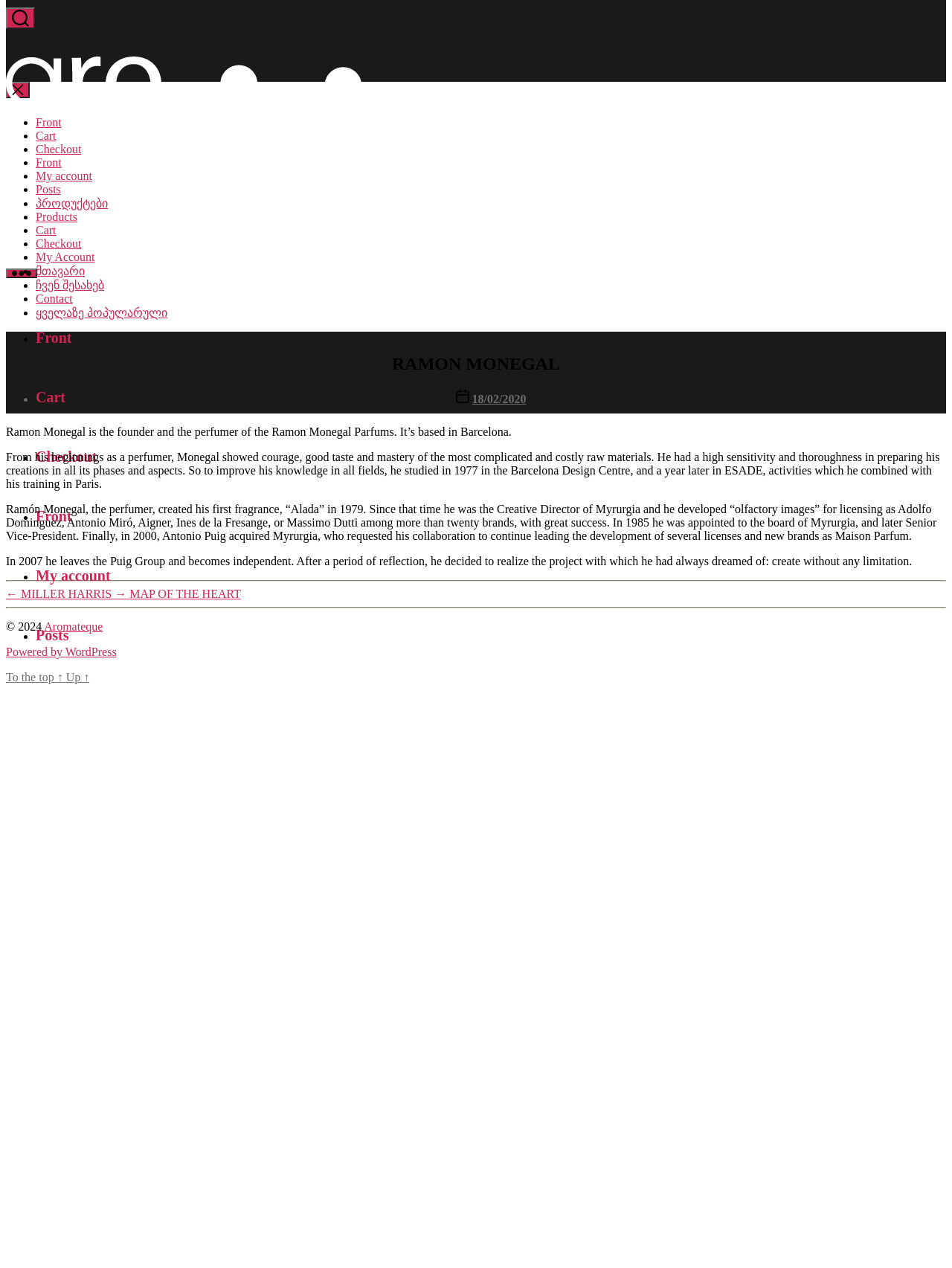What is the name of the first fragrance created by Ramon Monegal? Examine the screenshot and reply using just one word or a brief phrase.

Alada